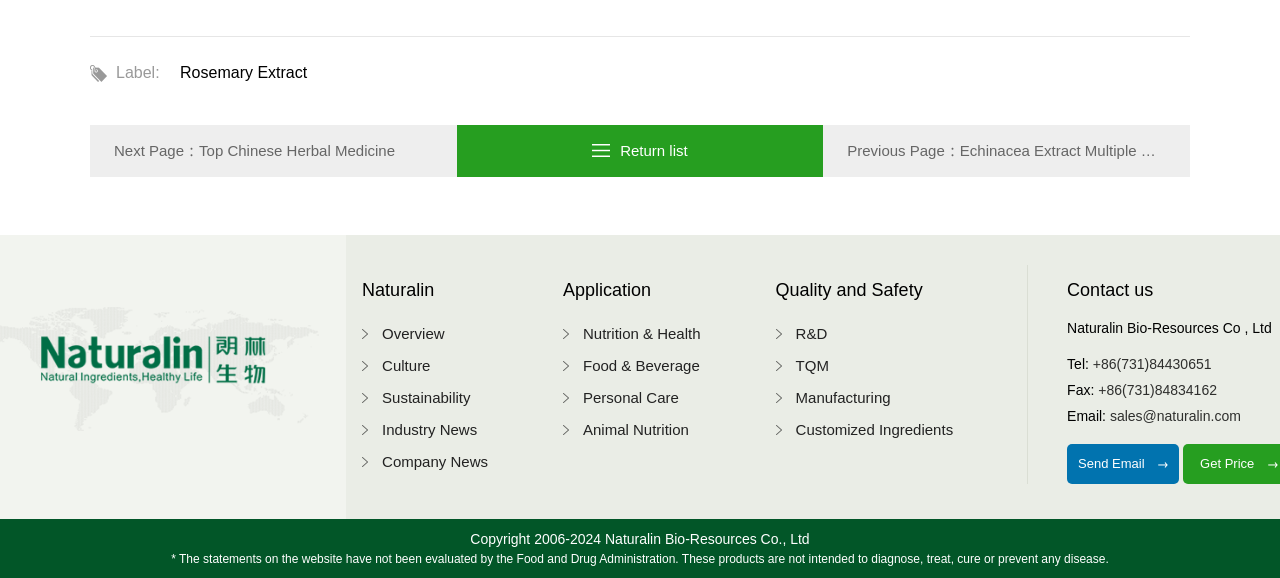Can you specify the bounding box coordinates of the area that needs to be clicked to fulfill the following instruction: "Click on Rosemary Extract"?

[0.128, 0.111, 0.24, 0.14]